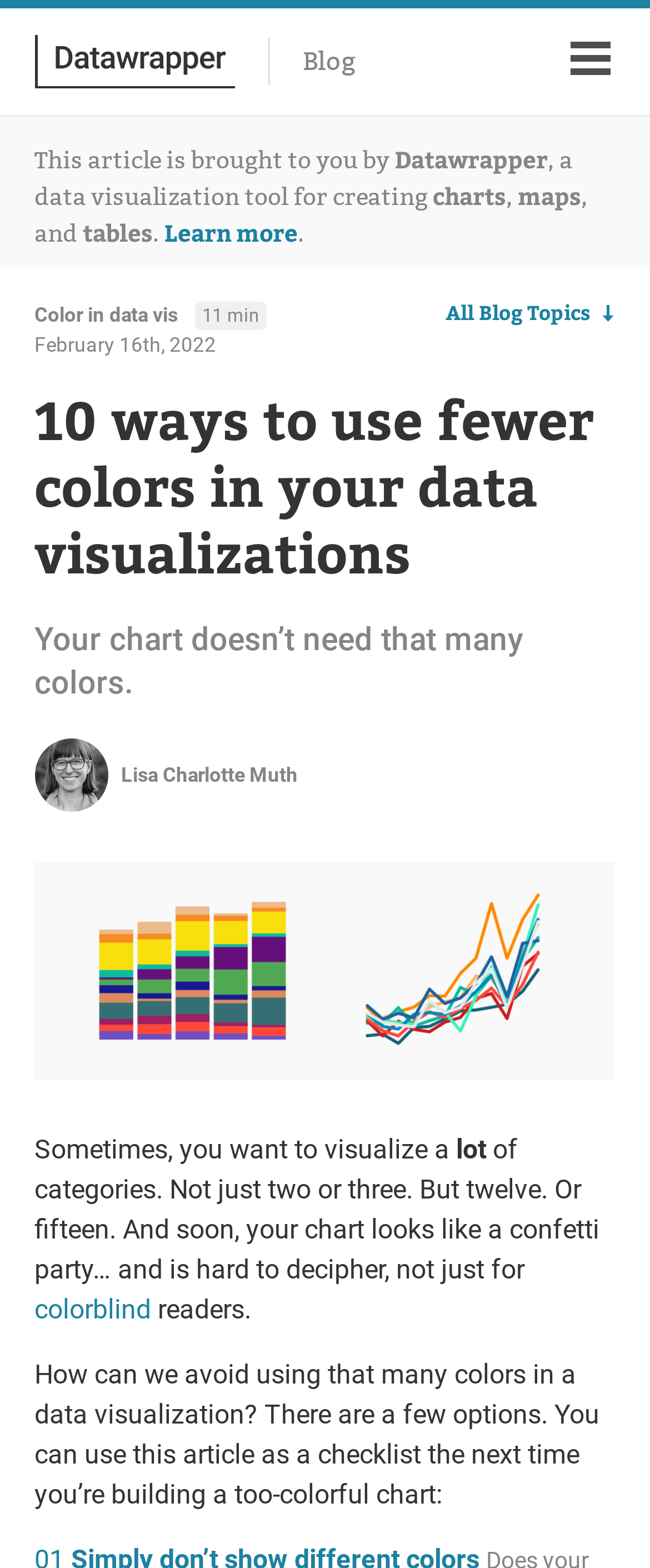Provide the bounding box coordinates of the HTML element described by the text: "colorblind". The coordinates should be in the format [left, top, right, bottom] with values between 0 and 1.

[0.053, 0.825, 0.233, 0.85]